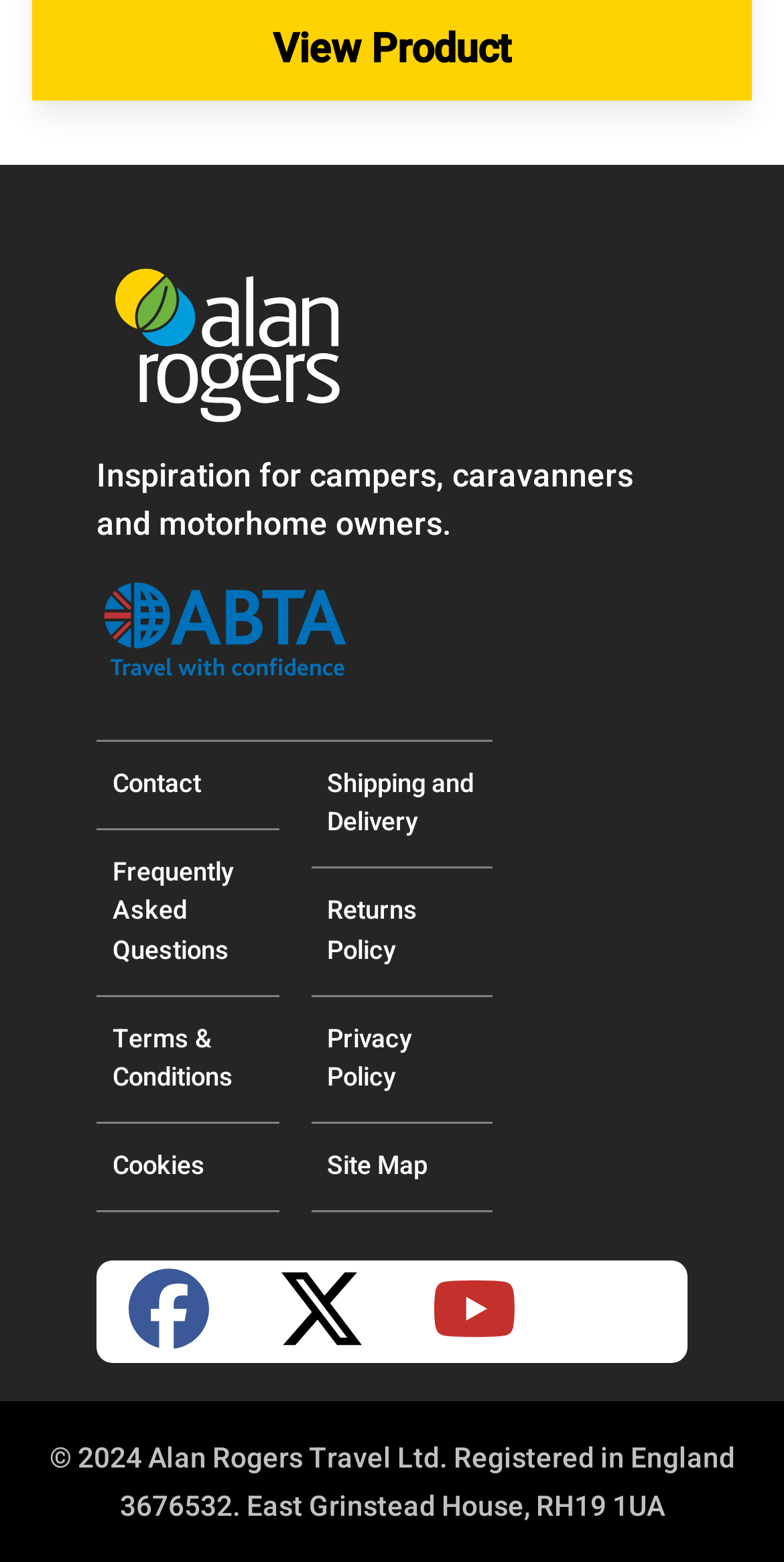How can users contact the company?
Refer to the screenshot and respond with a concise word or phrase.

Through the contact link